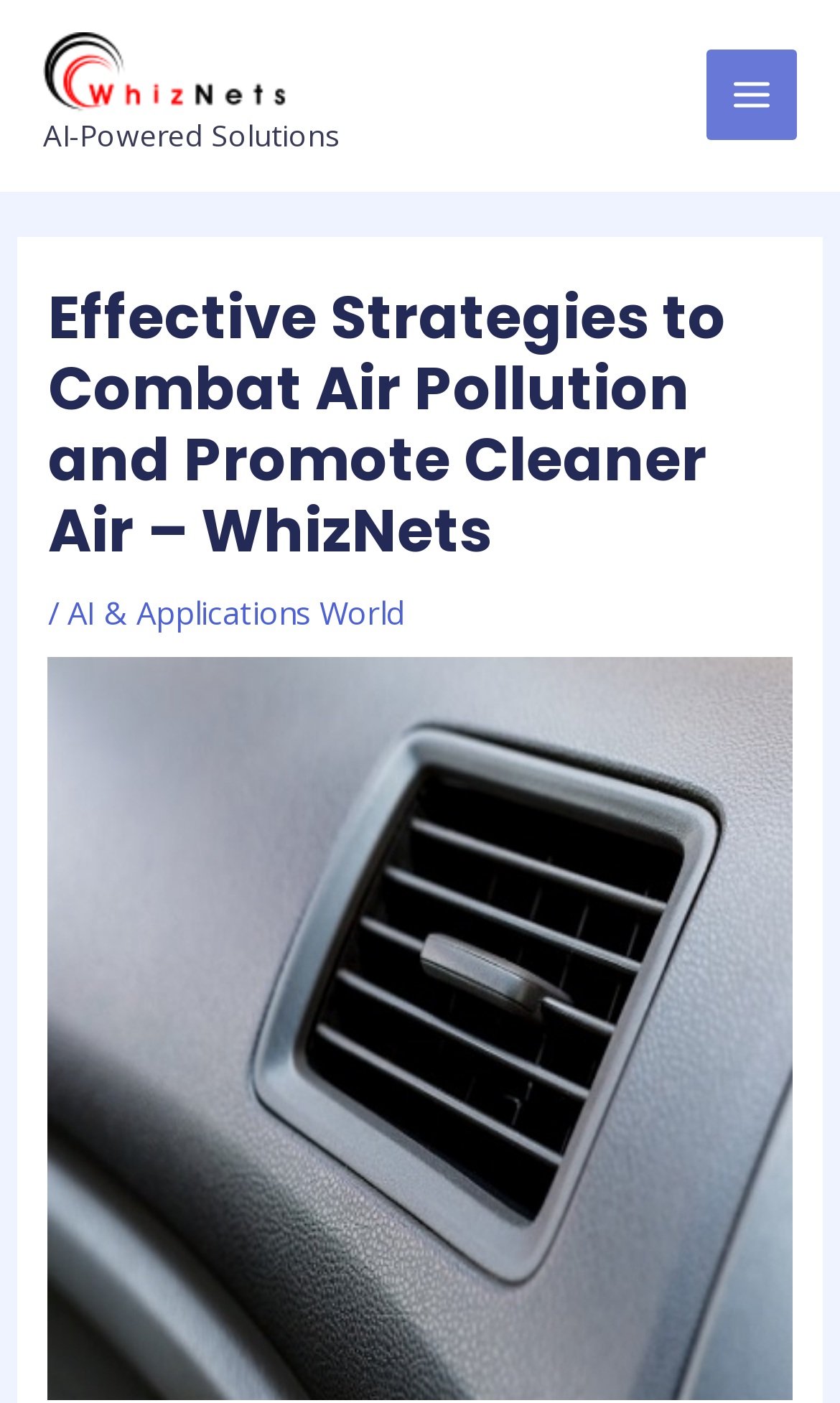Generate a comprehensive description of the webpage.

The webpage is focused on providing effective strategies to combat air pollution and promote cleaner air. At the top left corner, there is a WhizNets logo, accompanied by a link to the same. Next to the logo, the text "AI-Powered Solutions" is displayed. 

On the top right corner, a "MAIN MENU" button is located, which is not expanded. This button contains an image. 

Below the top section, a large header spans across the page, taking up most of the width. The header displays the title "Effective Strategies to Combat Air Pollution and Promote Cleaner Air – WhizNets". 

To the right of the title, a slash symbol is displayed, followed by a link to "AI & Applications World". At the bottom of the header section, an image of an air conditioner is shown, taking up the full width of the header. 

The webpage's main content is likely to be found below this header section, which is not described in the provided accessibility tree. The meta description suggests that the webpage will provide practical ways to reduce air pollution and improve air quality, and will discuss how to make a positive impact on the air we breathe.